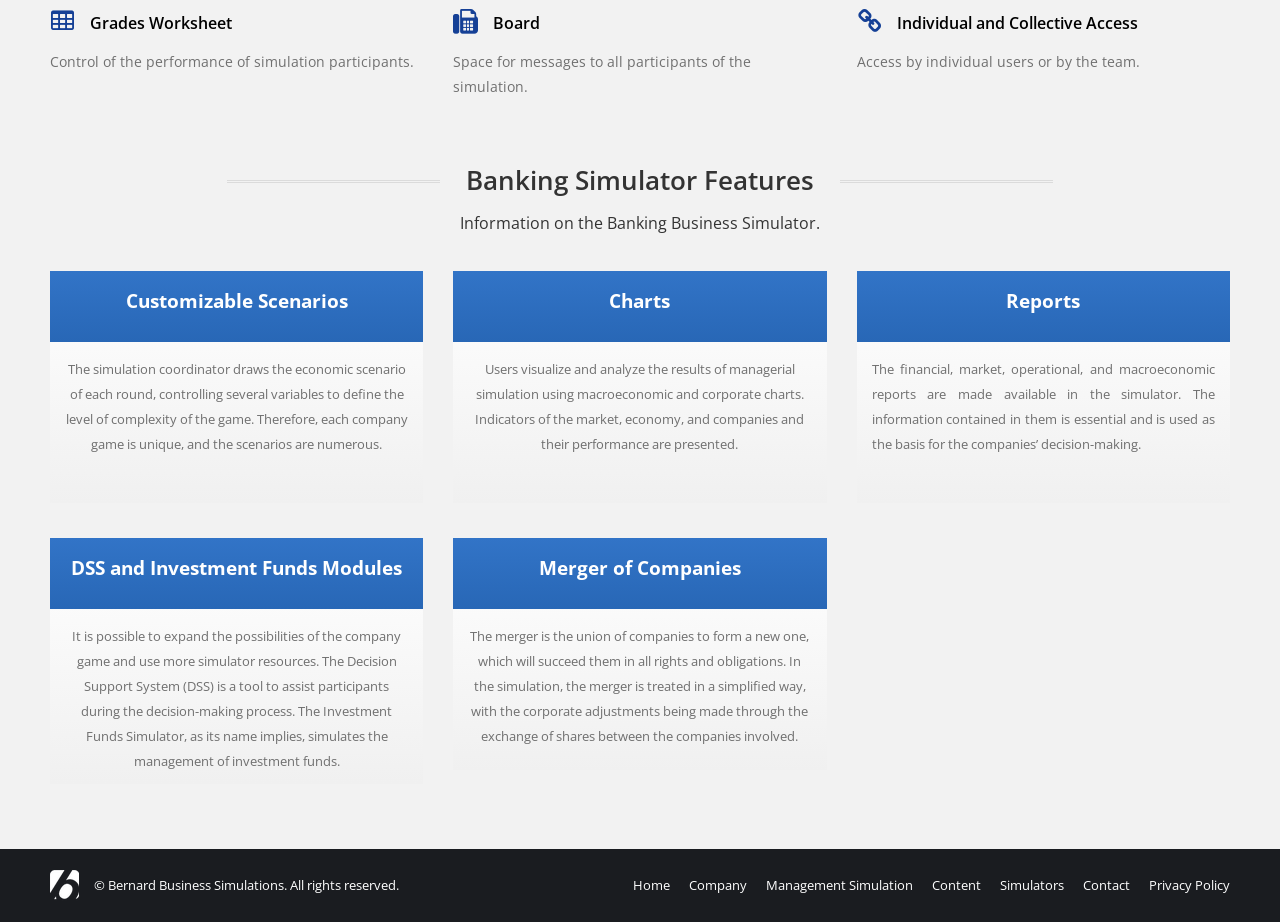Please answer the following question using a single word or phrase: 
What is the purpose of the Decision Support System (DSS)?

Assist participants in decision-making